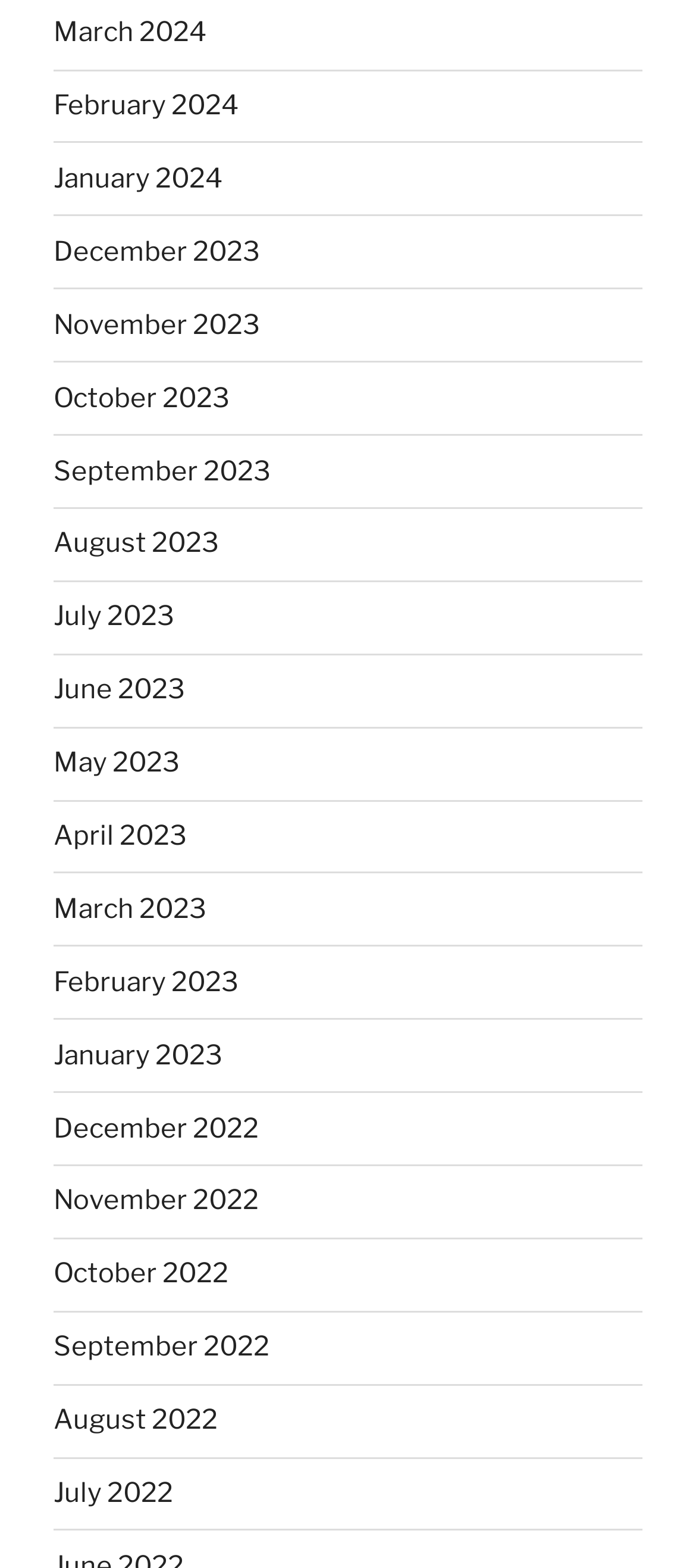How many links are available on the webpage?
Please respond to the question with as much detail as possible.

I counted the number of links on the webpage and found that there are 24 links, each representing a month from December 2022 to March 2024.